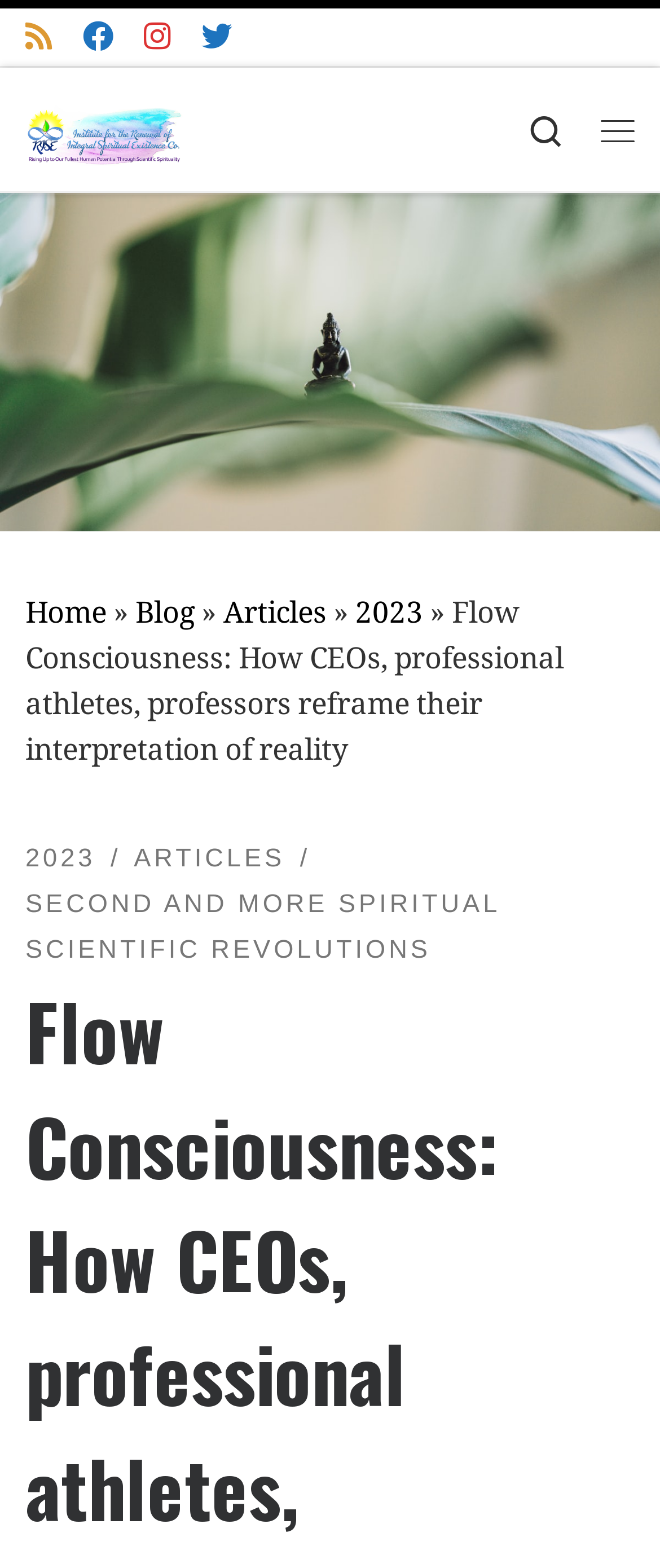Determine the bounding box coordinates for the UI element matching this description: "Contact".

None